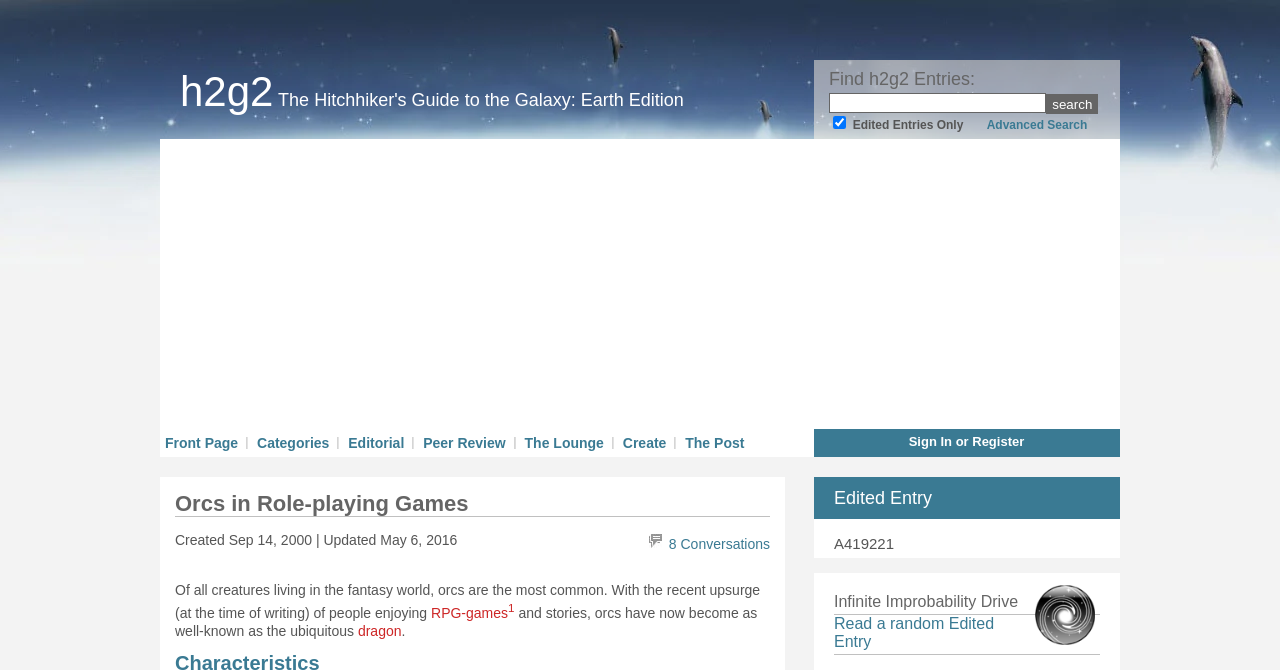Identify the bounding box coordinates of the area you need to click to perform the following instruction: "Sign in or register".

[0.697, 0.648, 0.814, 0.67]